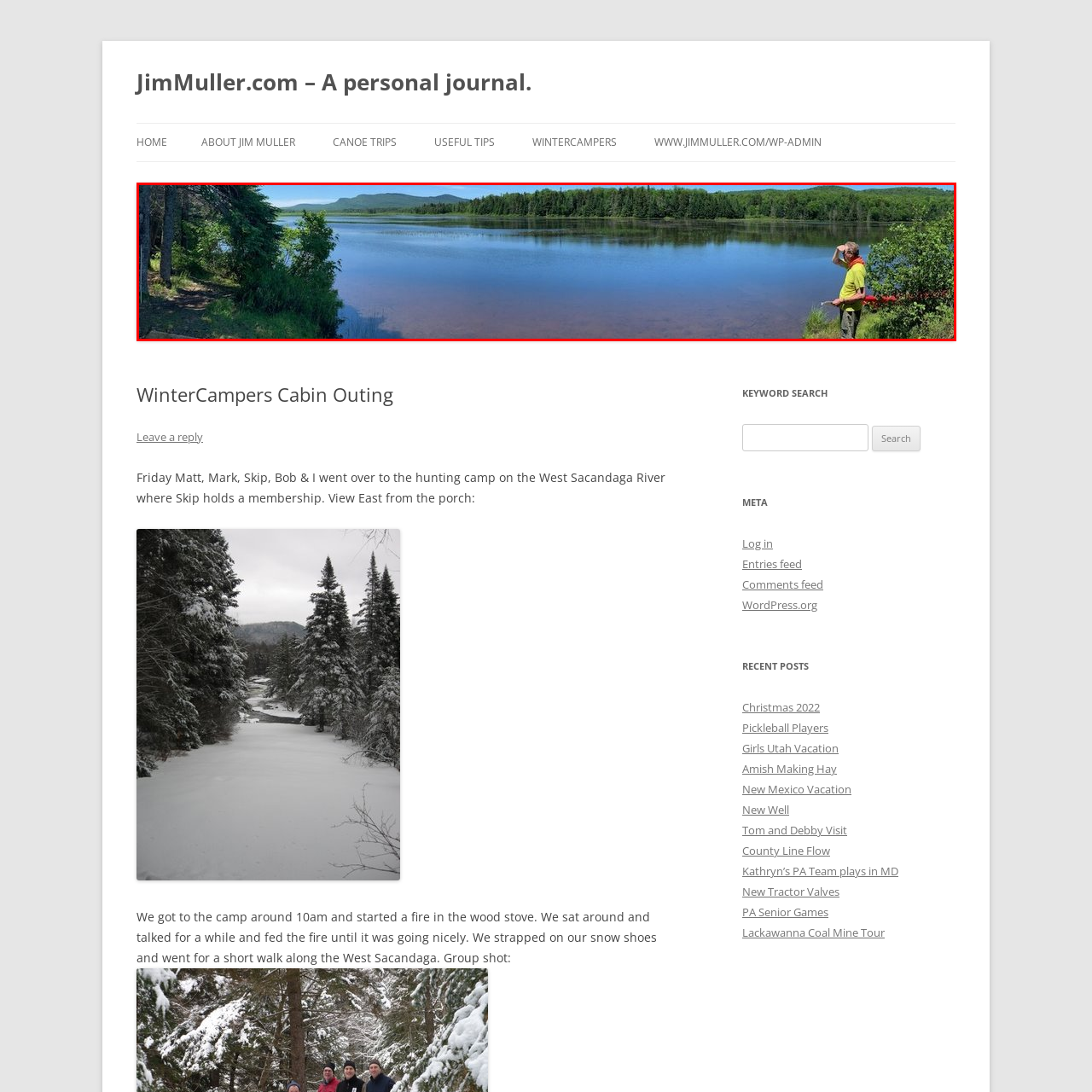What is the figure doing at the waterfront?
Look at the image inside the red bounding box and craft a detailed answer using the visual details you can see.

The figure is standing at the waterfront, gazing thoughtfully into the distance, possibly contemplating the day's adventures or appreciating the natural beauty of the landscape.